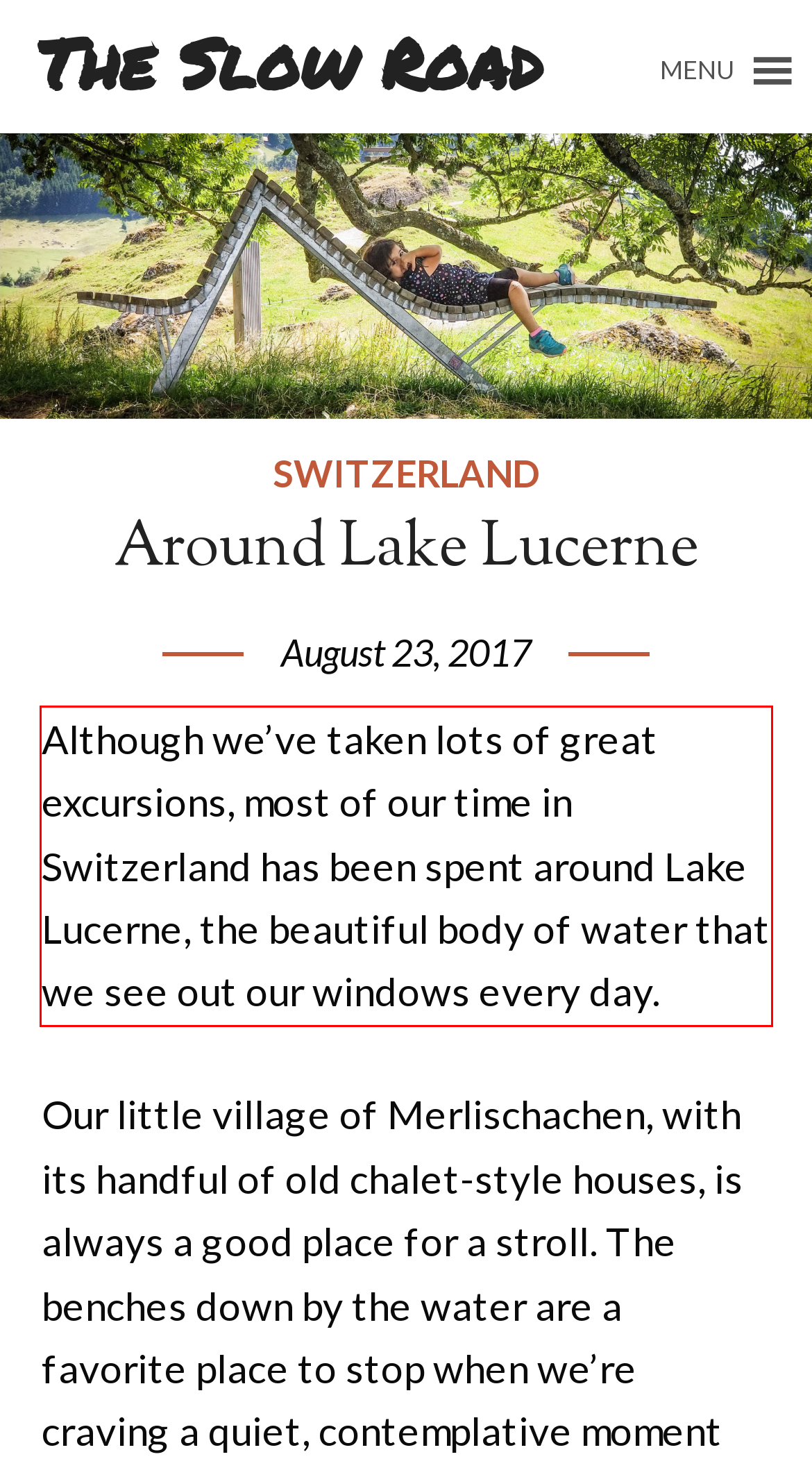Within the screenshot of a webpage, identify the red bounding box and perform OCR to capture the text content it contains.

Although we’ve taken lots of great excursions, most of our time in Switzerland has been spent around Lake Lucerne, the beautiful body of water that we see out our windows every day.